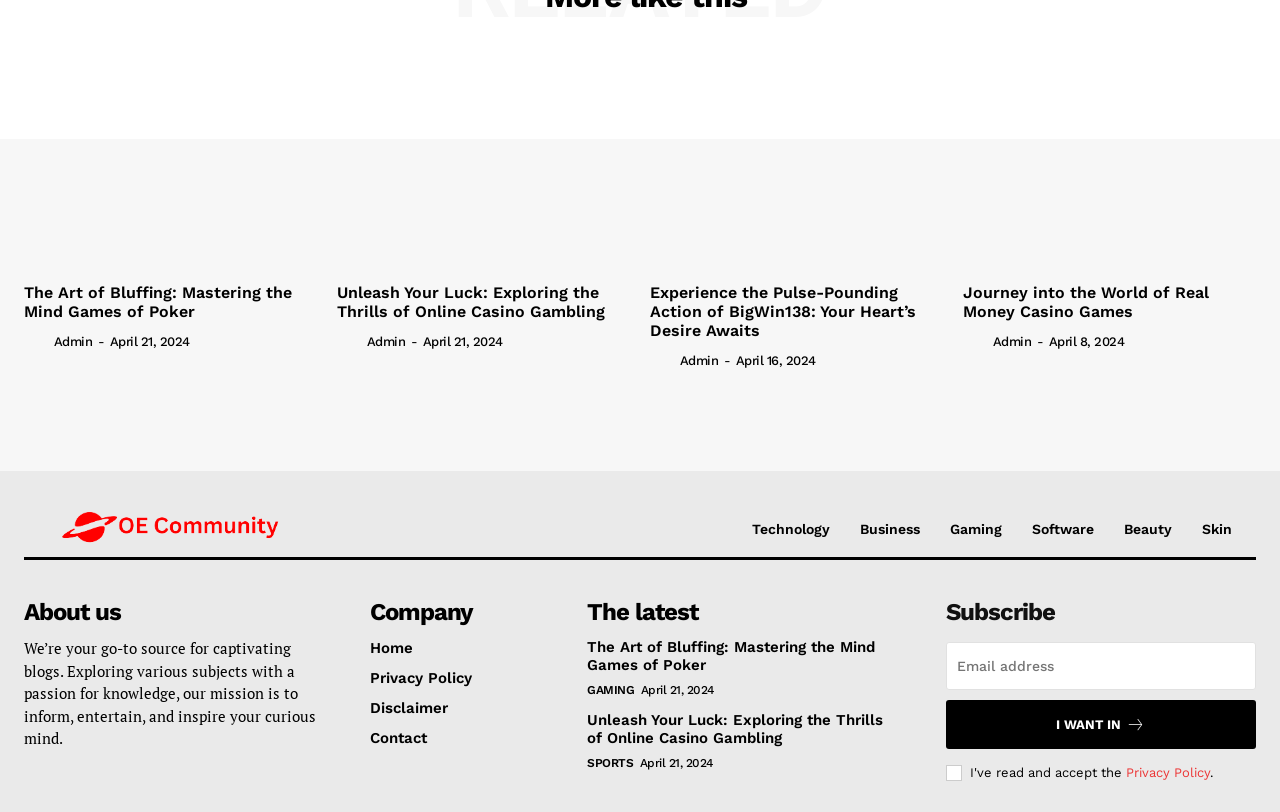Locate the coordinates of the bounding box for the clickable region that fulfills this instruction: "Click the 'About us' heading".

[0.019, 0.739, 0.095, 0.769]